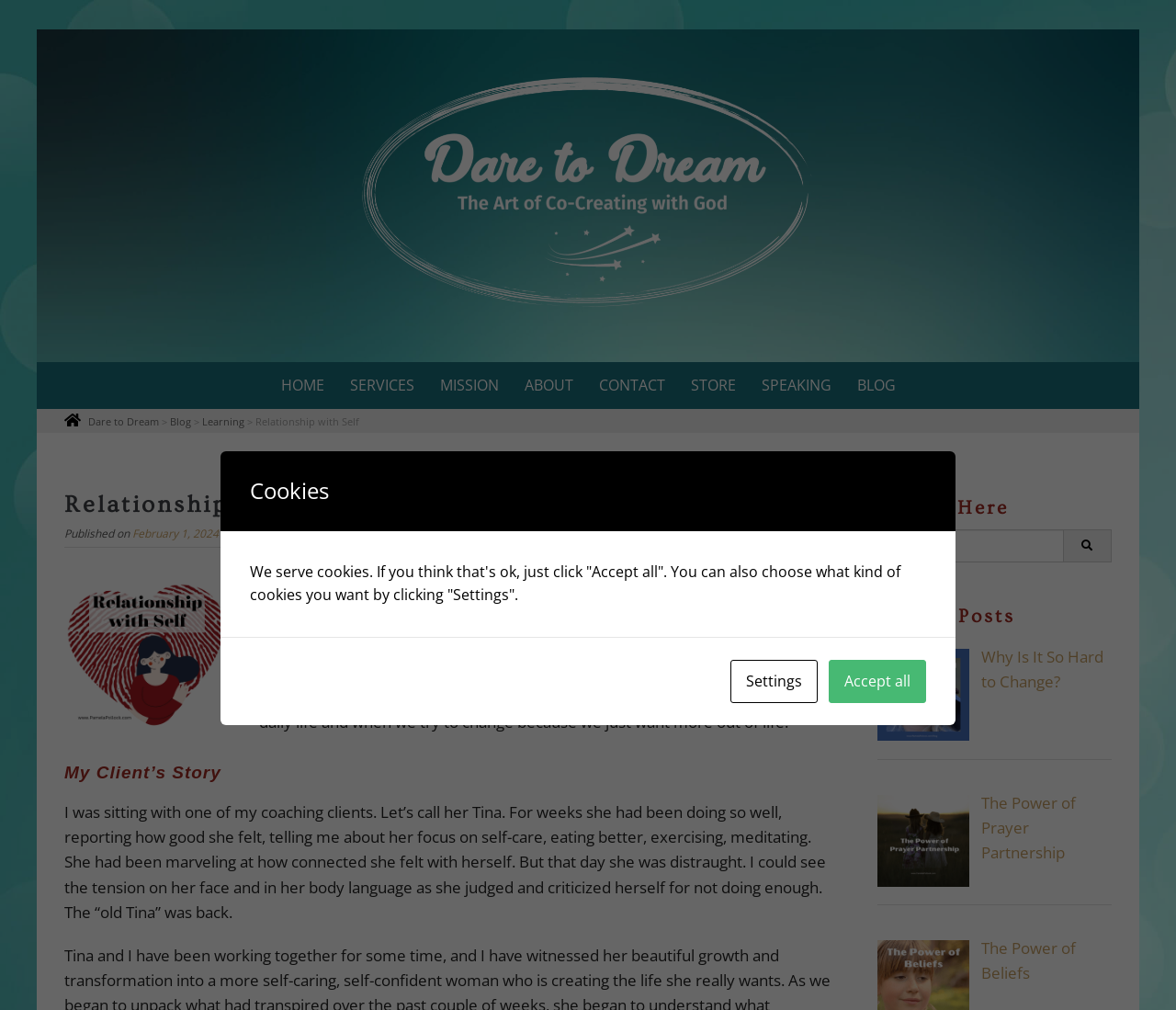Locate the bounding box coordinates of the item that should be clicked to fulfill the instruction: "Search for something".

[0.746, 0.524, 0.945, 0.557]